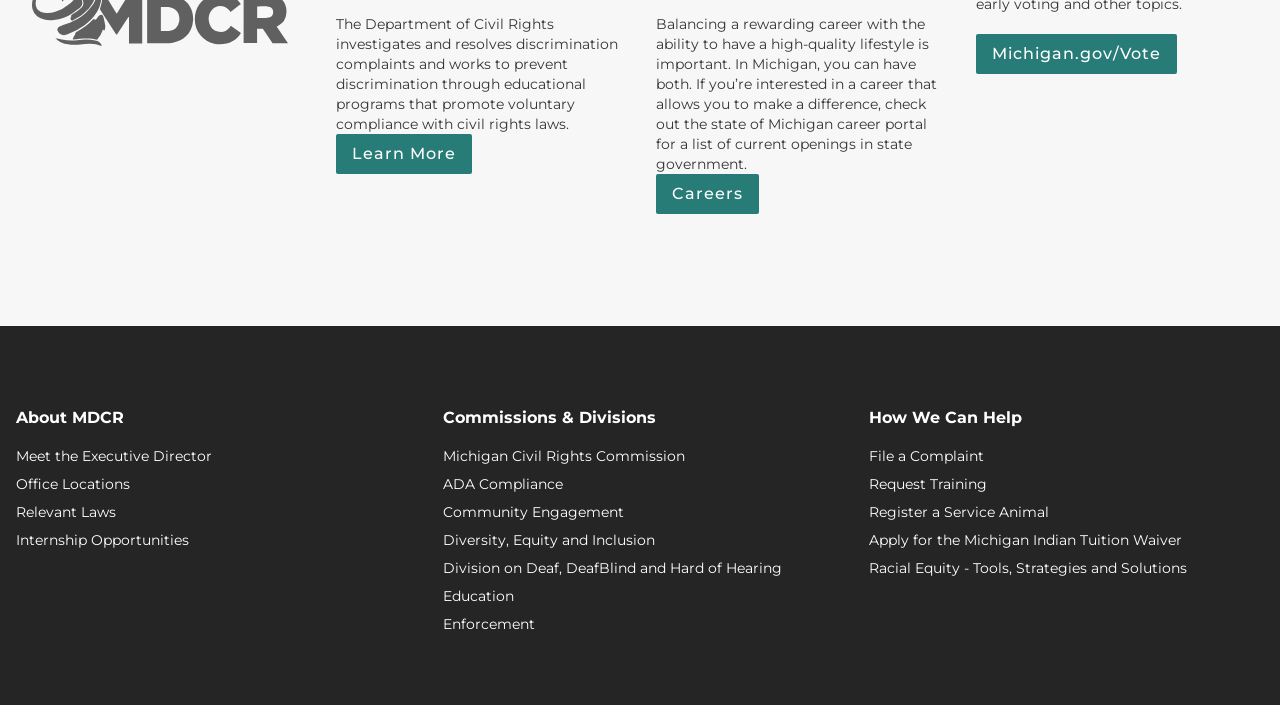Can you find the bounding box coordinates for the UI element given this description: "15.1.3"? Provide the coordinates as four float numbers between 0 and 1: [left, top, right, bottom].

None